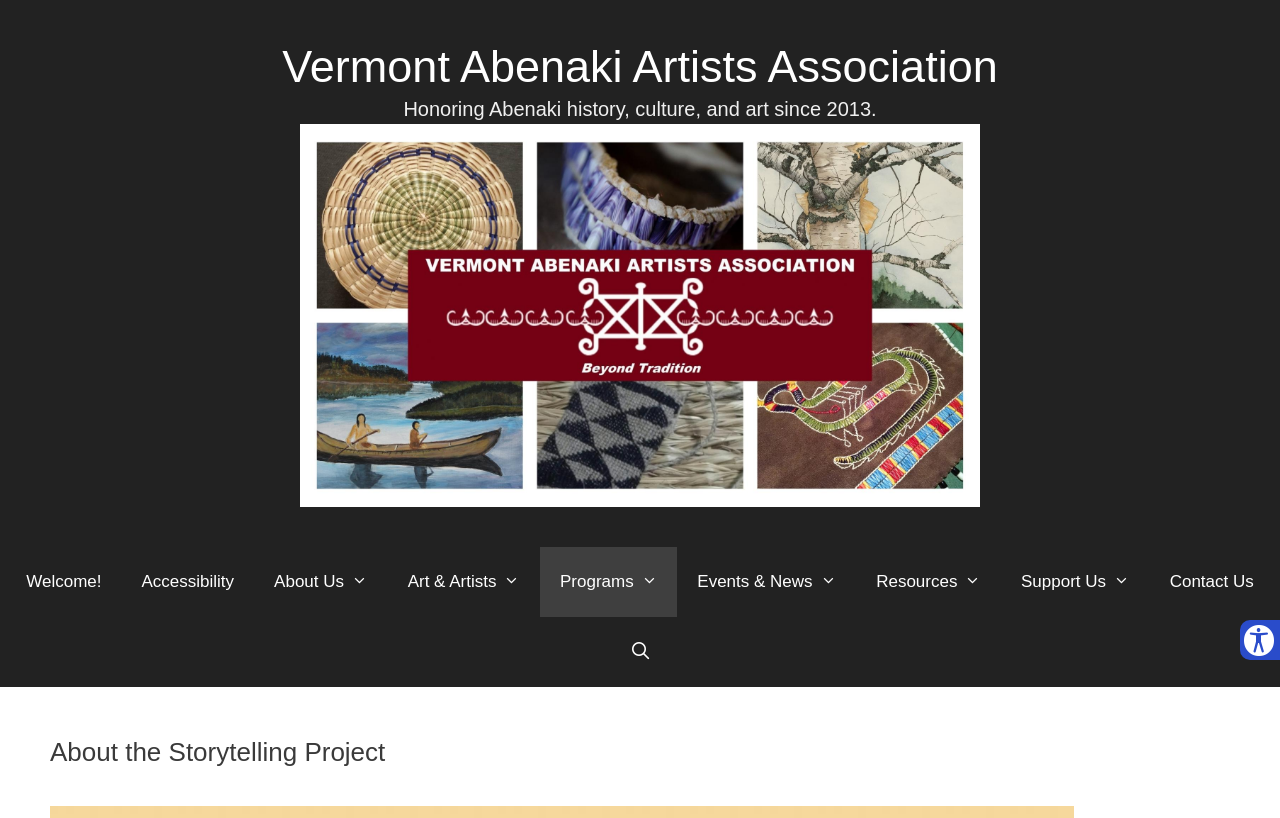Find the bounding box coordinates of the element's region that should be clicked in order to follow the given instruction: "Learn about the Storytelling Project". The coordinates should consist of four float numbers between 0 and 1, i.e., [left, top, right, bottom].

[0.039, 0.9, 0.961, 0.938]